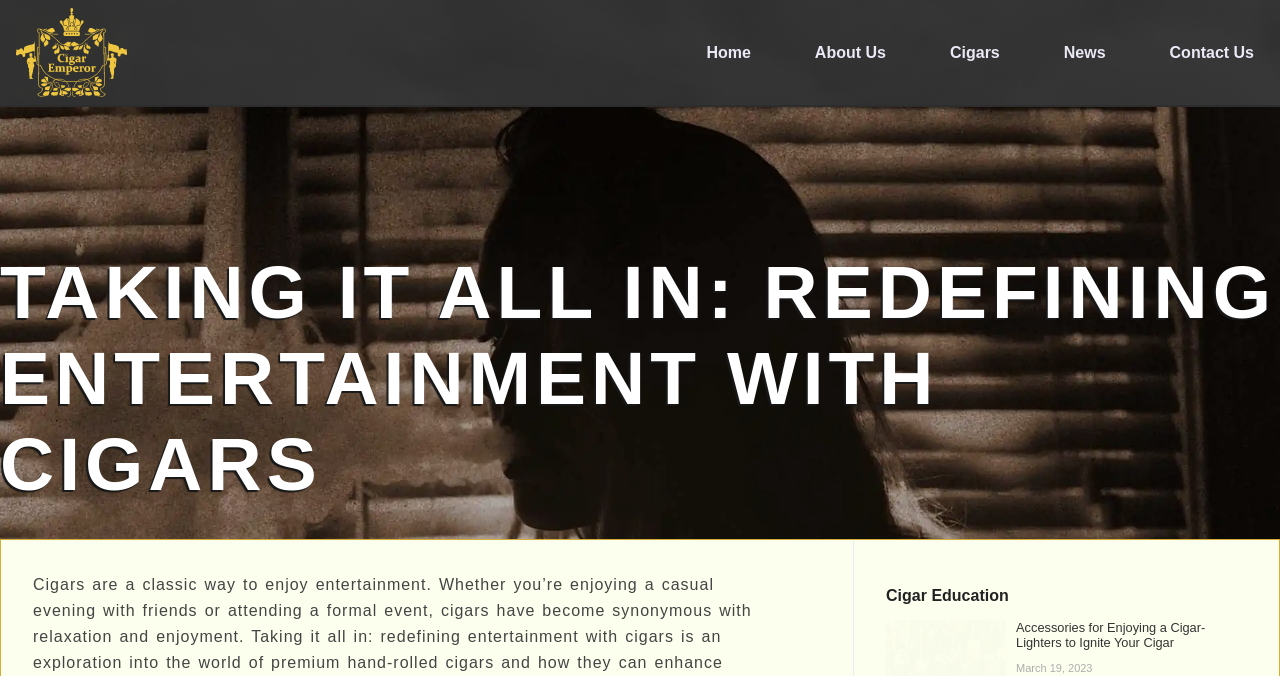Show the bounding box coordinates of the element that should be clicked to complete the task: "Learn about Cigar Education".

[0.692, 0.87, 0.974, 0.893]